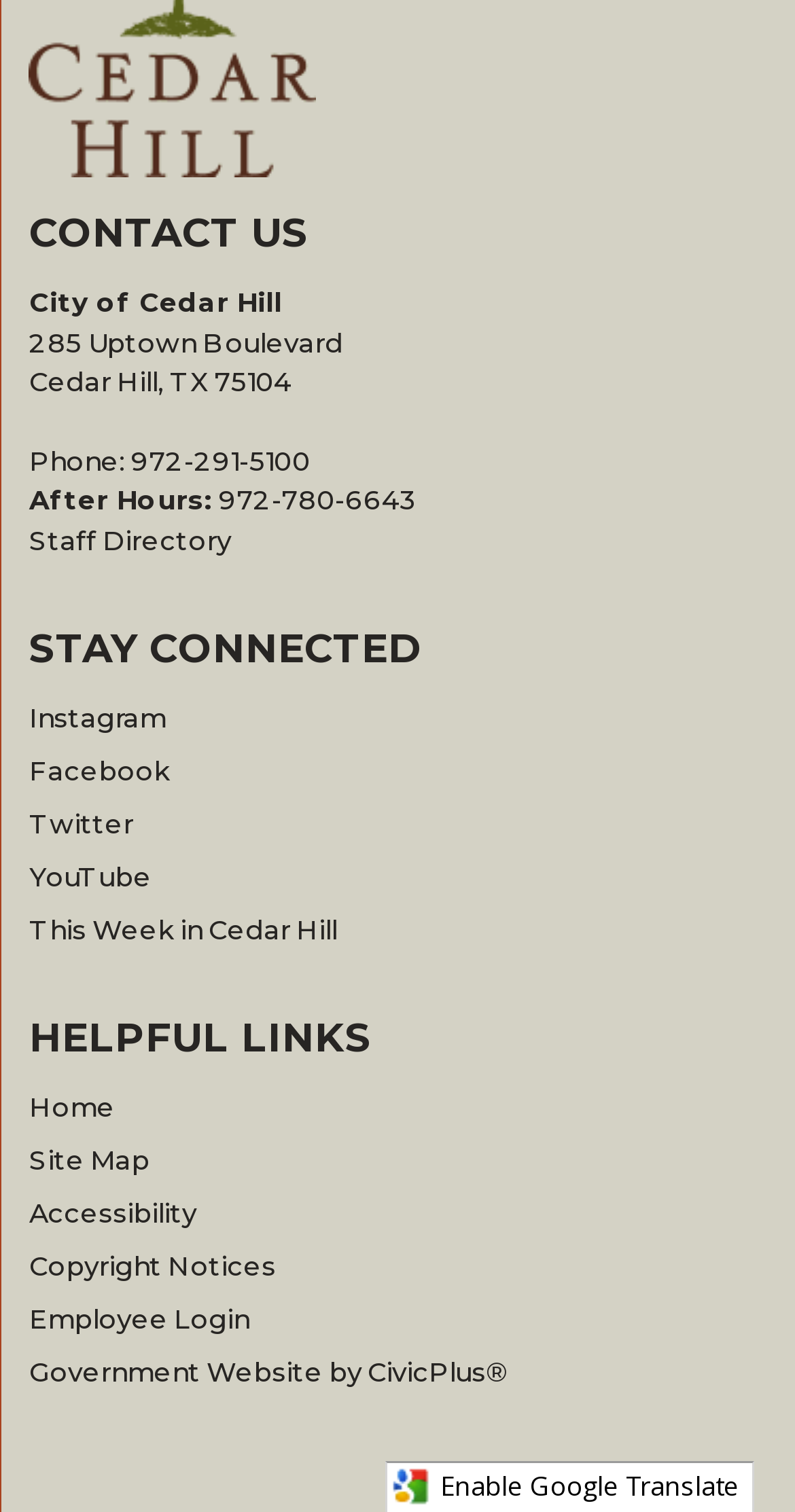Please look at the image and answer the question with a detailed explanation: What is the city and state of the contact address?

From the 'CONTACT US' region, we can find the address information, which includes the city and state. The city is 'Cedar Hill' and the state is 'TX', as indicated by the StaticText elements with OCR text 'Cedar Hill, TX 75104'.